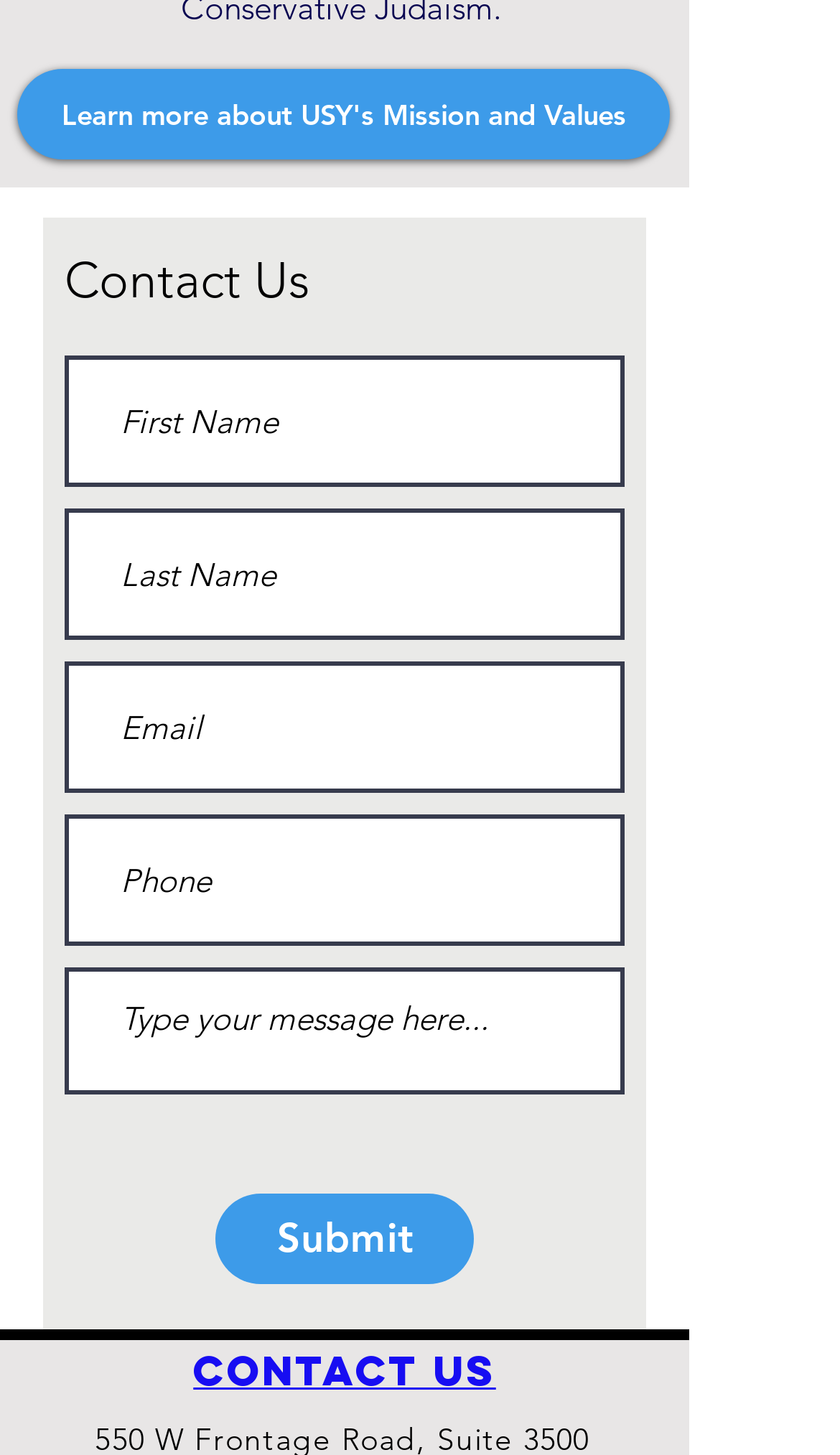Determine the bounding box coordinates of the region I should click to achieve the following instruction: "Submit the form". Ensure the bounding box coordinates are four float numbers between 0 and 1, i.e., [left, top, right, bottom].

[0.256, 0.82, 0.564, 0.882]